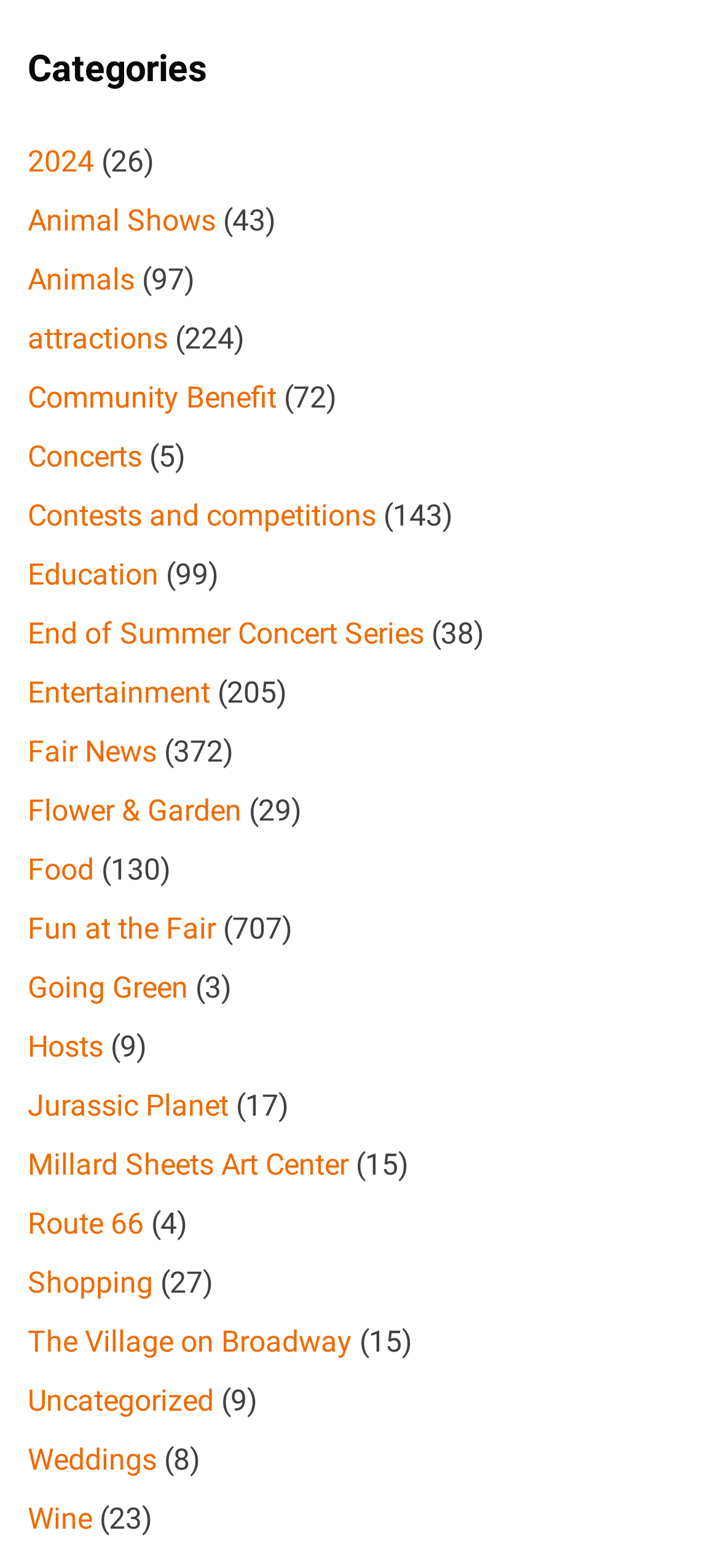What is the main category of the webpage?
Using the image as a reference, give a one-word or short phrase answer.

Categories